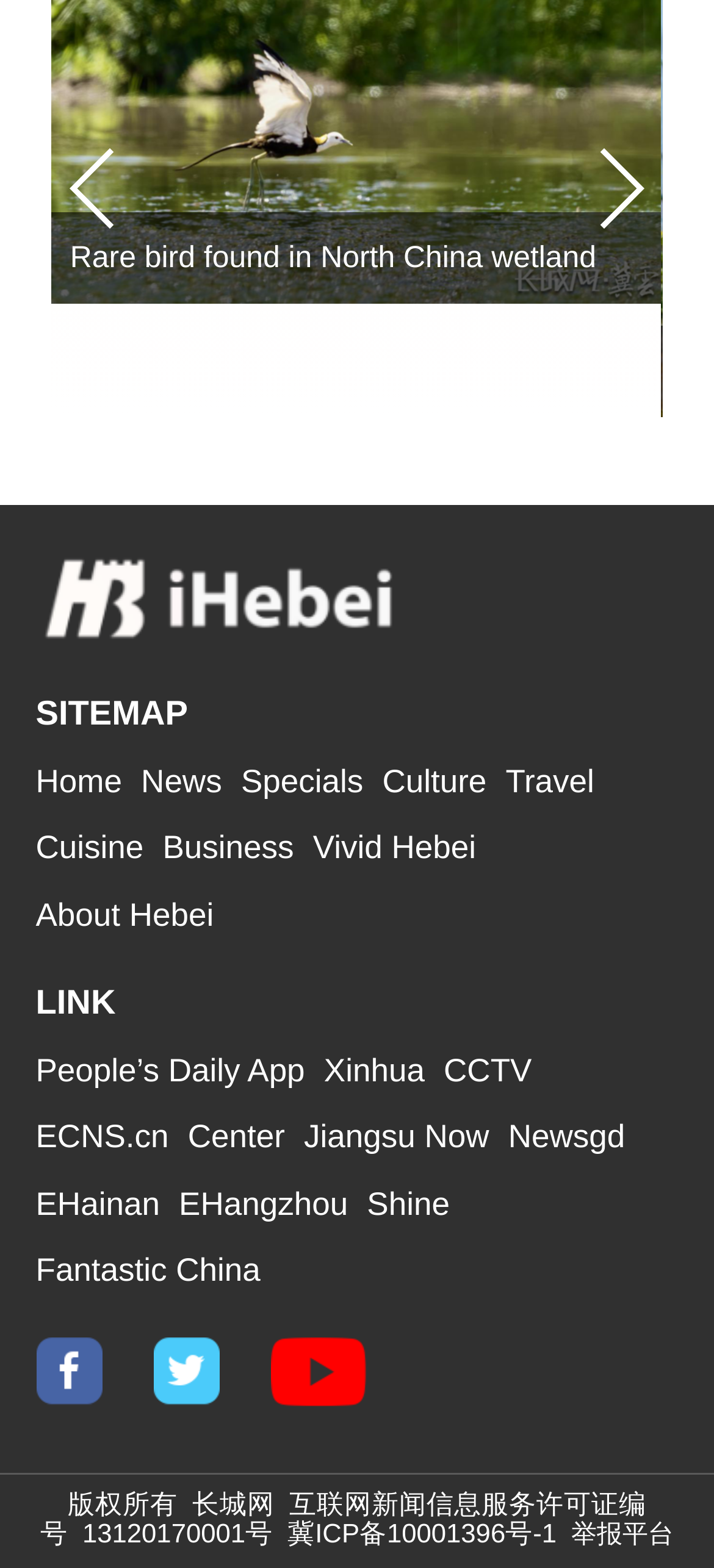Locate the UI element that matches the description People’s Daily App in the webpage screenshot. Return the bounding box coordinates in the format (top-left x, top-left y, bottom-right x, bottom-right y), with values ranging from 0 to 1.

[0.05, 0.67, 0.427, 0.695]